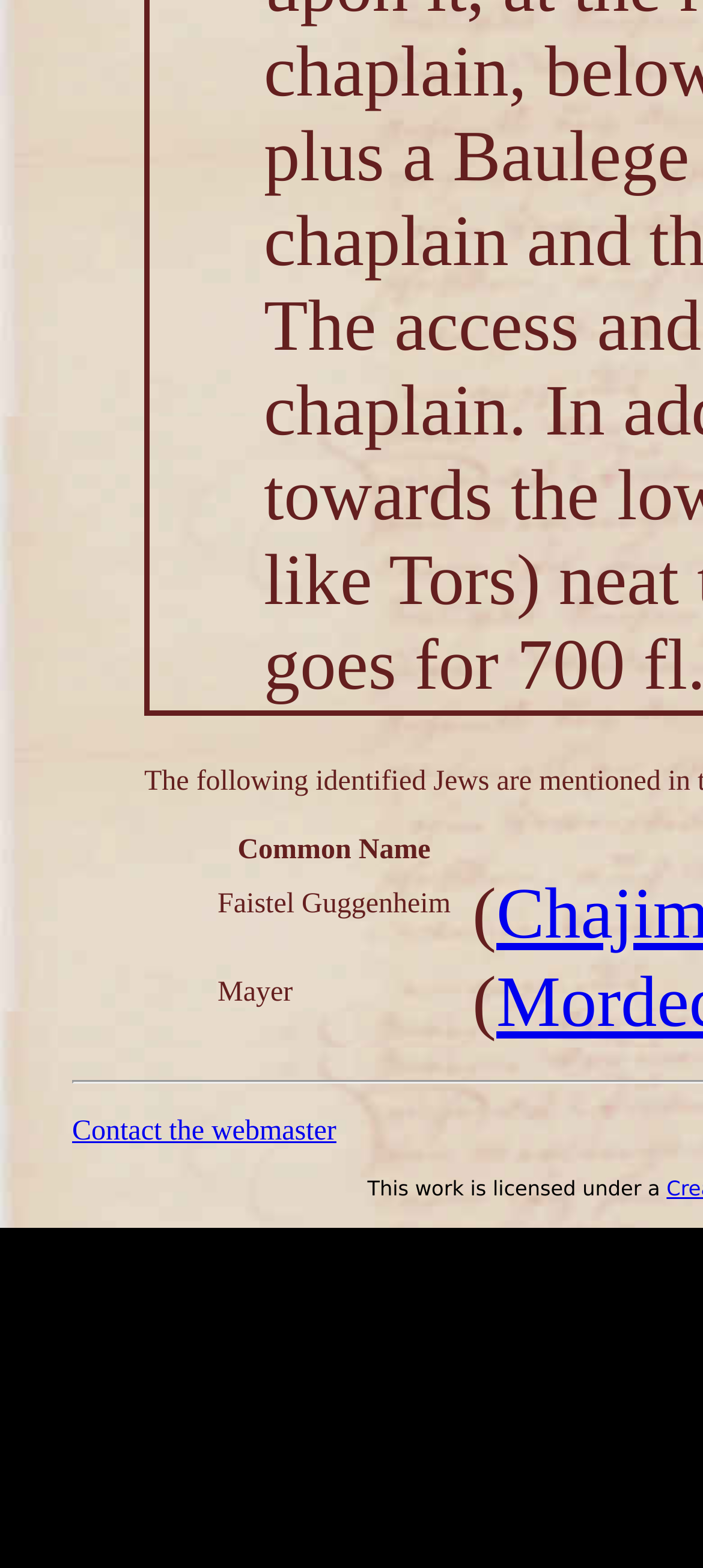Determine the bounding box of the UI component based on this description: "Contact the webmaster". The bounding box coordinates should be four float values between 0 and 1, i.e., [left, top, right, bottom].

[0.103, 0.712, 0.479, 0.731]